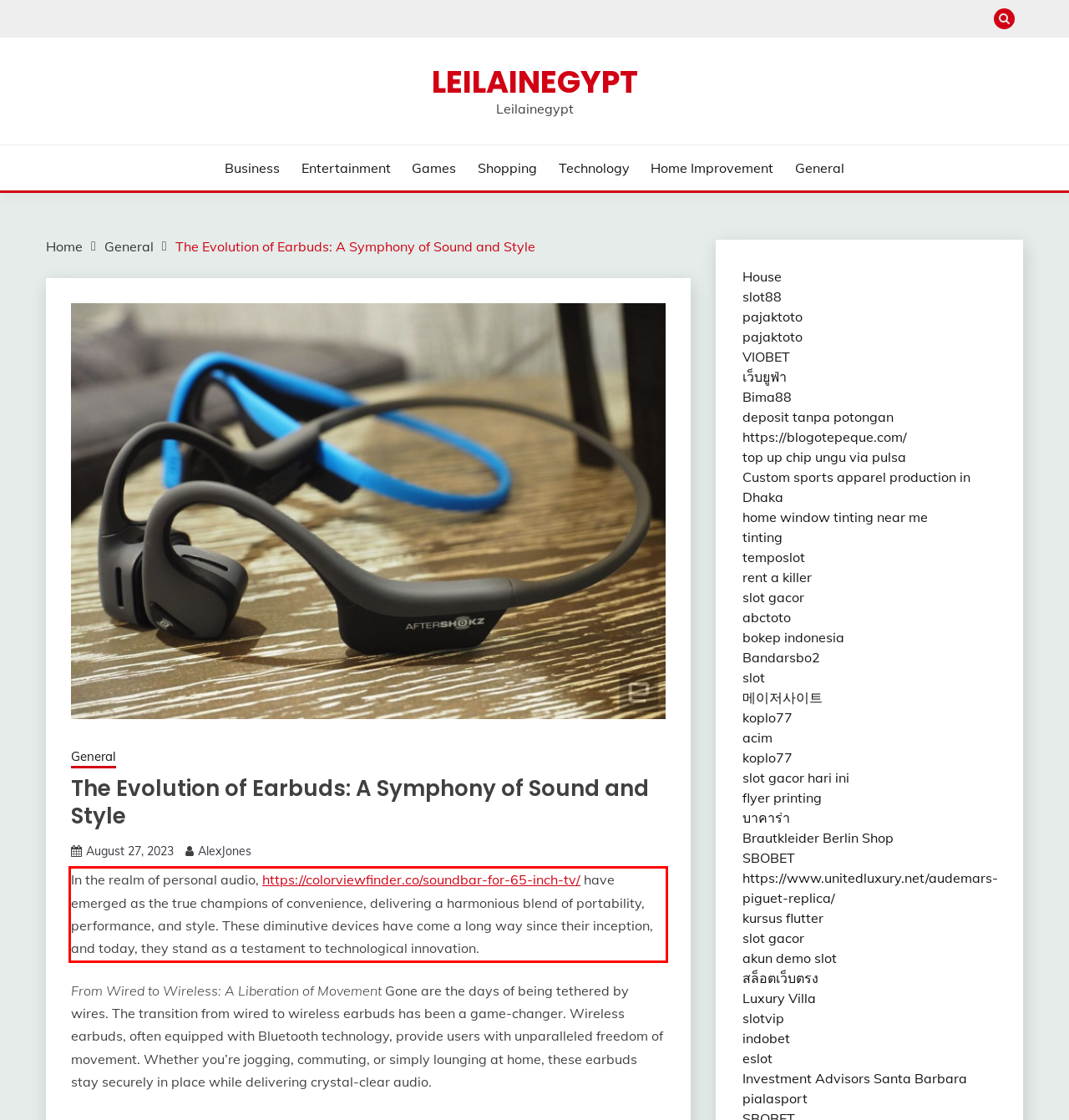From the provided screenshot, extract the text content that is enclosed within the red bounding box.

In the realm of personal audio, https://colorviewfinder.co/soundbar-for-65-inch-tv/ have emerged as the true champions of convenience, delivering a harmonious blend of portability, performance, and style. These diminutive devices have come a long way since their inception, and today, they stand as a testament to technological innovation.